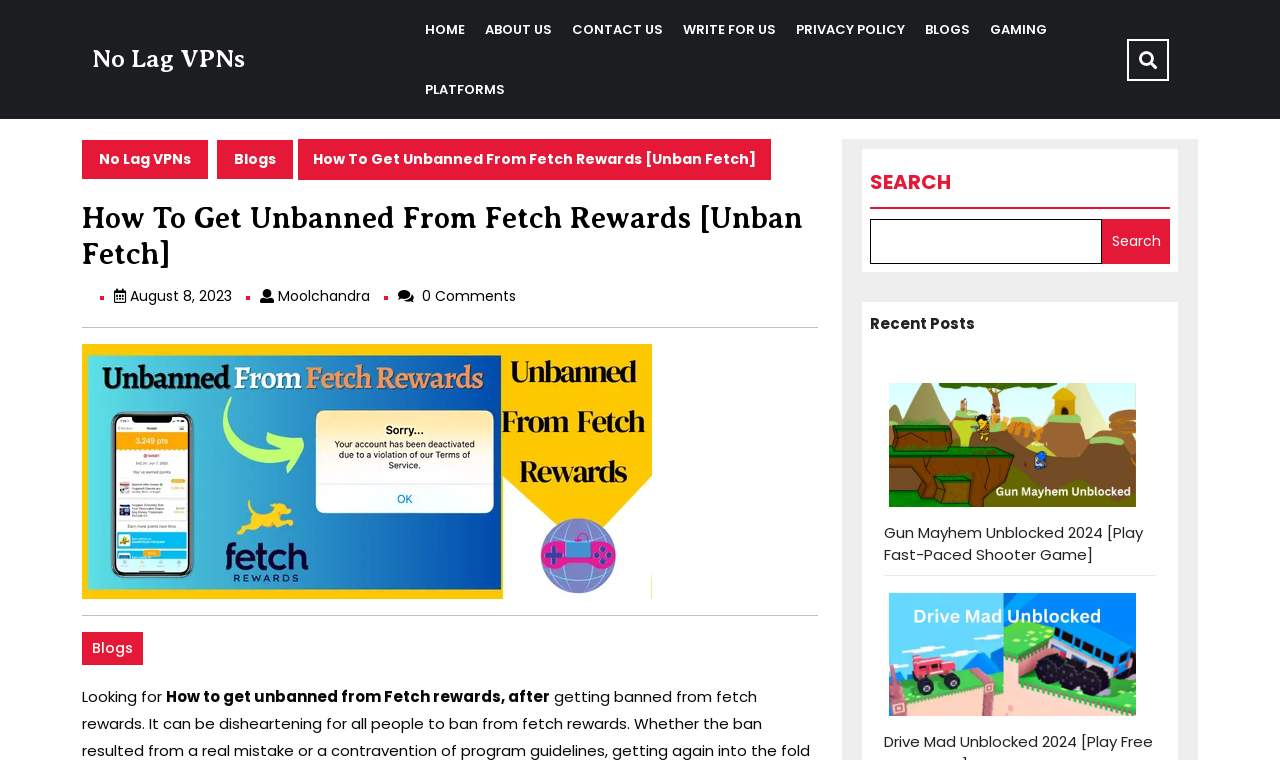Use a single word or phrase to answer the question:
What is the purpose of the search box?

To search the website